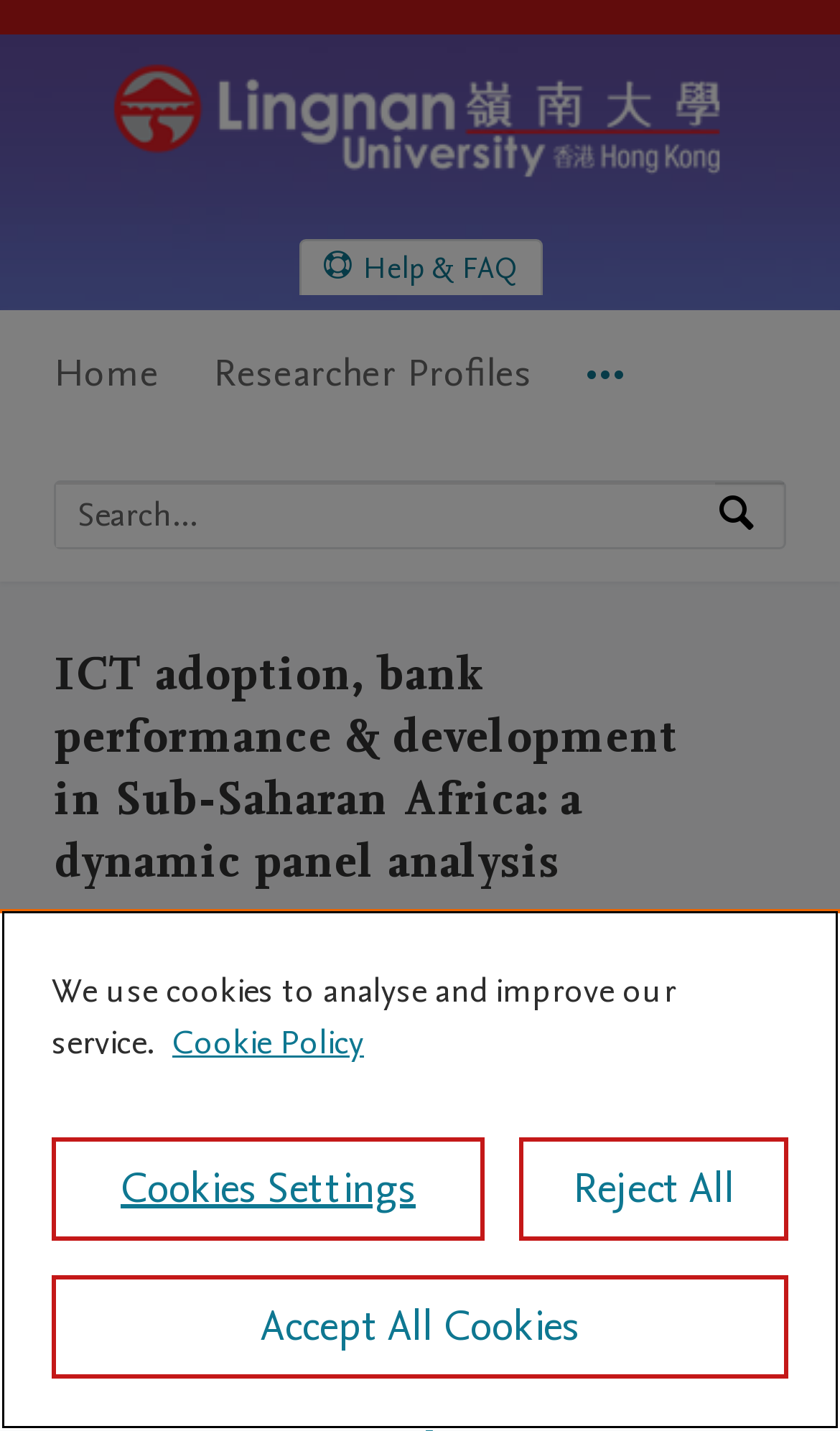Please identify the bounding box coordinates of the element's region that needs to be clicked to fulfill the following instruction: "Get help and FAQ". The bounding box coordinates should consist of four float numbers between 0 and 1, i.e., [left, top, right, bottom].

[0.358, 0.169, 0.642, 0.206]